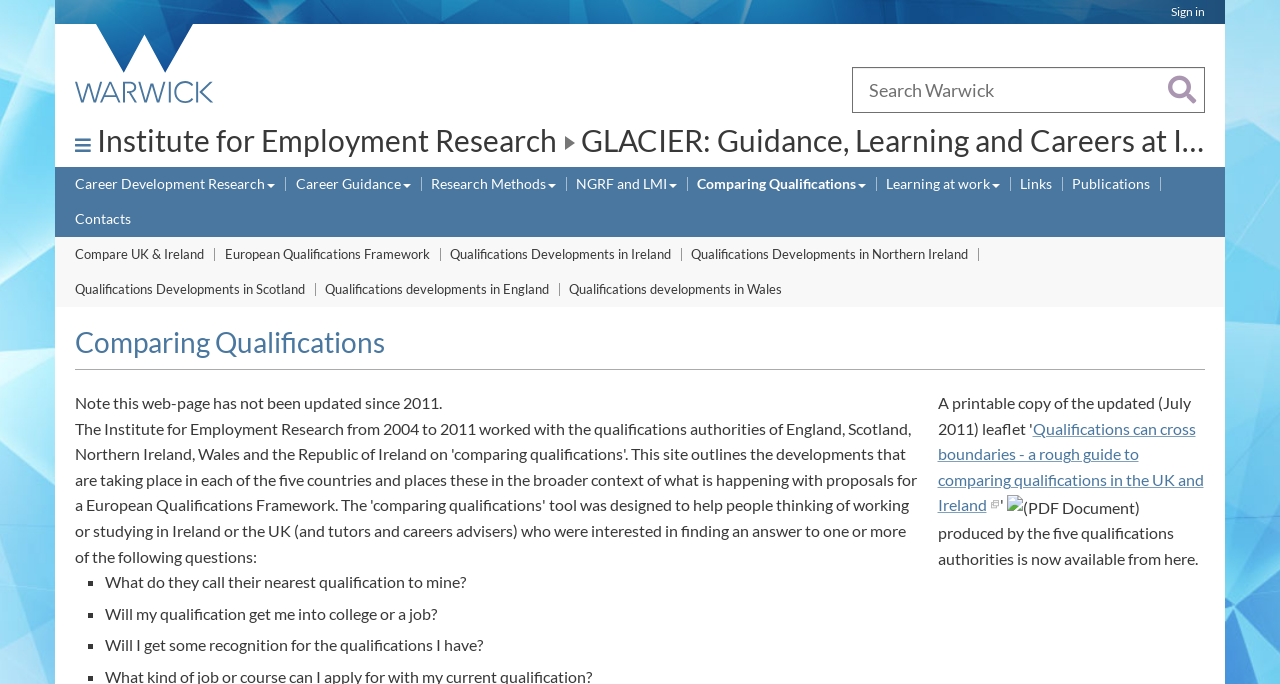Can you find the bounding box coordinates for the element that needs to be clicked to execute this instruction: "Search Warwick"? The coordinates should be given as four float numbers between 0 and 1, i.e., [left, top, right, bottom].

[0.665, 0.098, 0.941, 0.165]